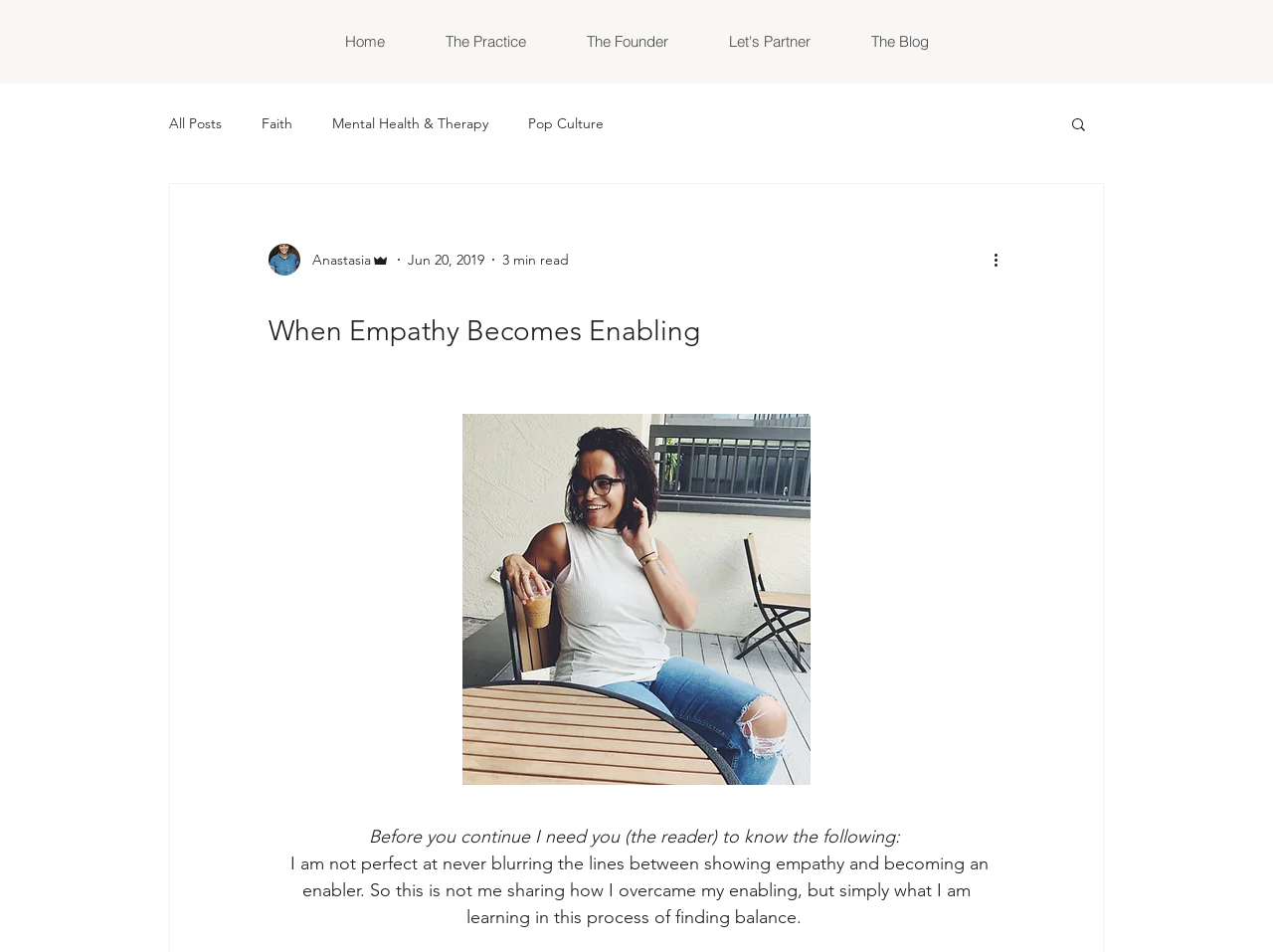Locate the bounding box of the UI element with the following description: "Mental Health & Therapy".

[0.261, 0.12, 0.384, 0.139]